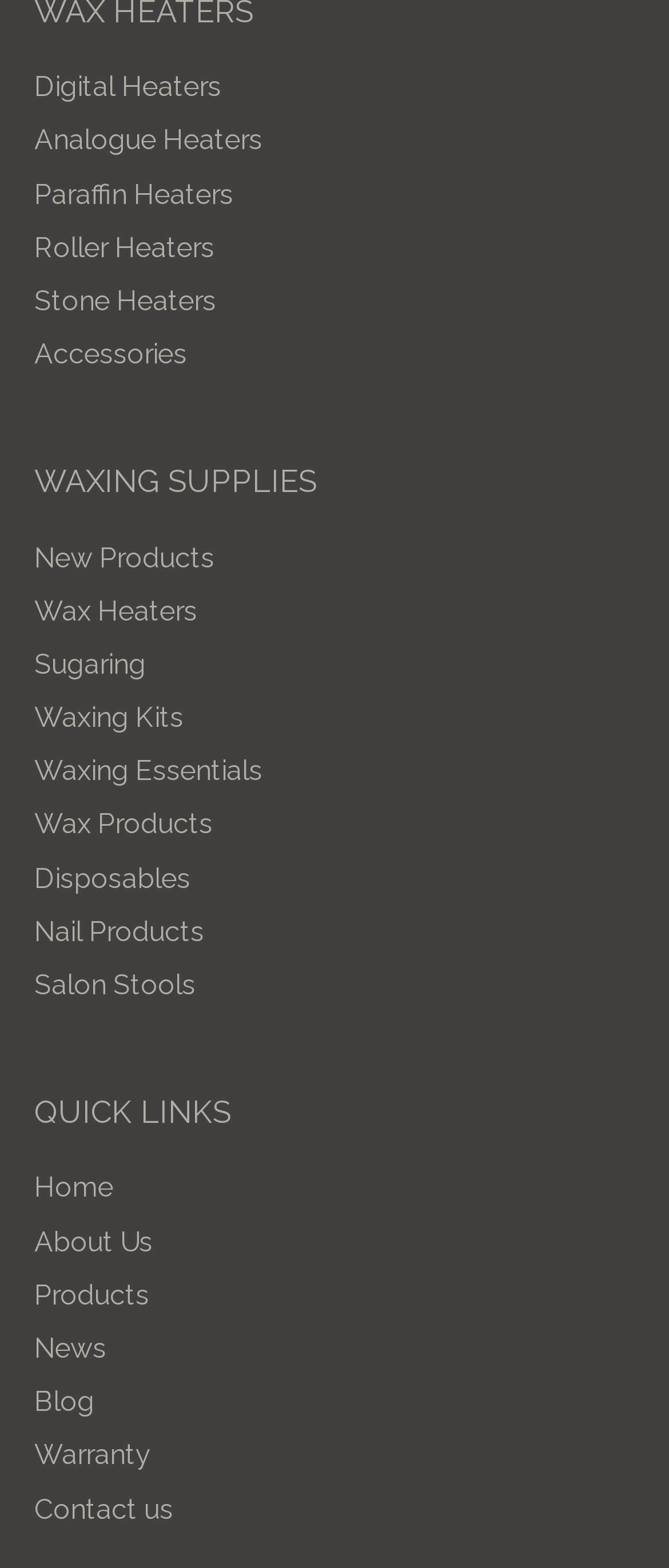How many quick links are provided?
Please craft a detailed and exhaustive response to the question.

By examining the QUICK LINKS section at the bottom of the webpage, I can see that there are seven quick links provided: Home, About Us, Products, News, Blog, Warranty, and Contact us.